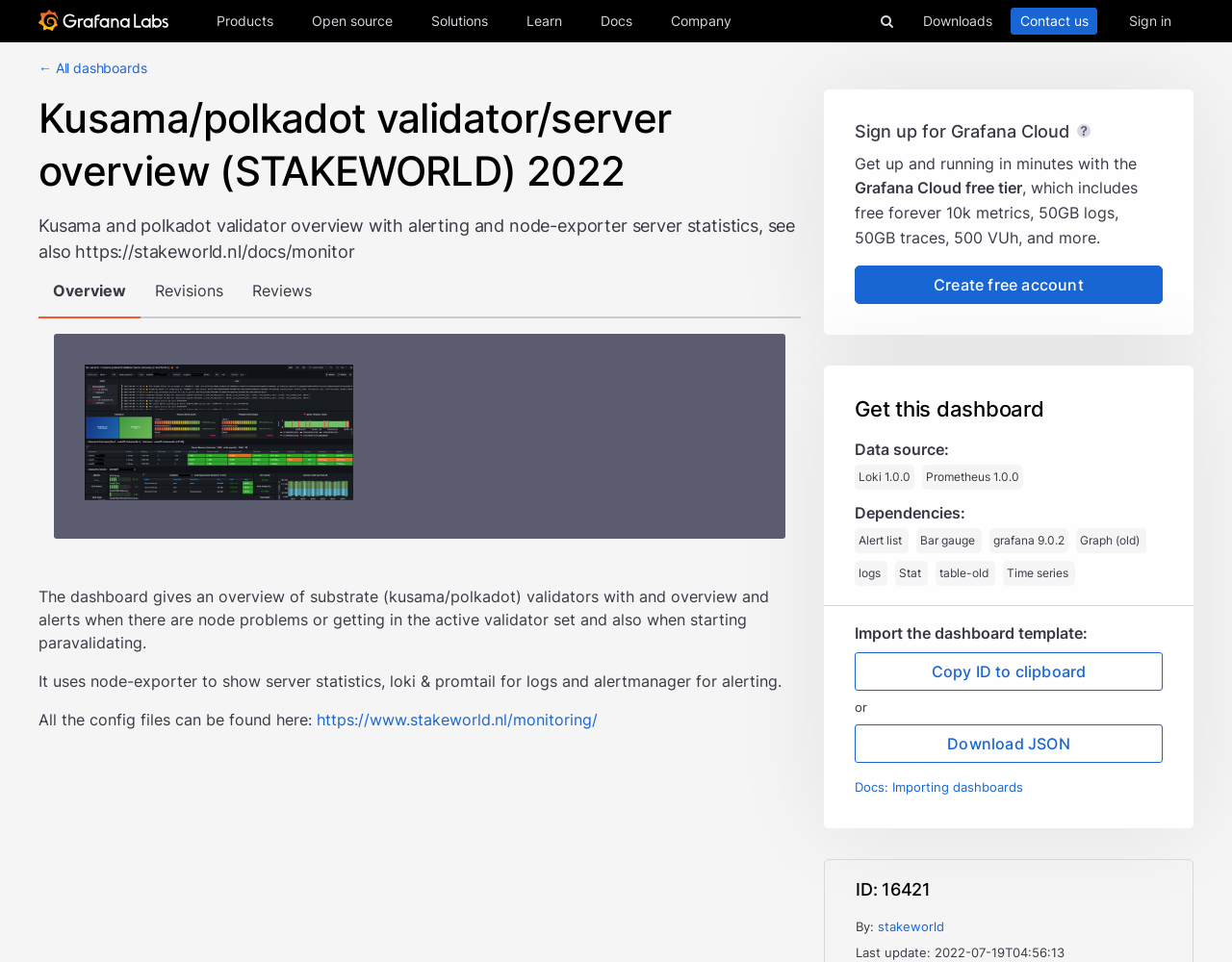Please answer the following question using a single word or phrase: What is the purpose of Grafana k6?

Load testing for engineering teams